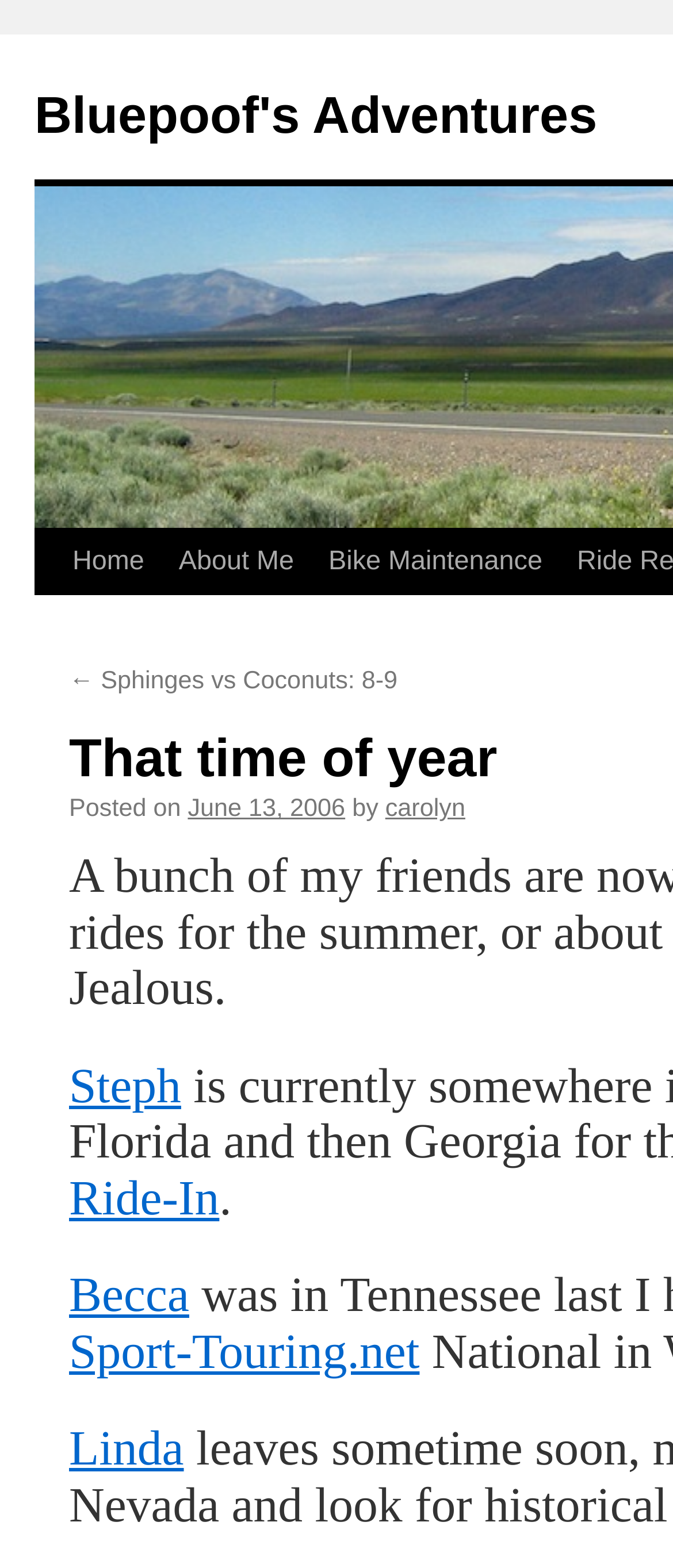Determine the bounding box coordinates for the element that should be clicked to follow this instruction: "visit bike maintenance page". The coordinates should be given as four float numbers between 0 and 1, in the format [left, top, right, bottom].

[0.462, 0.338, 0.832, 0.38]